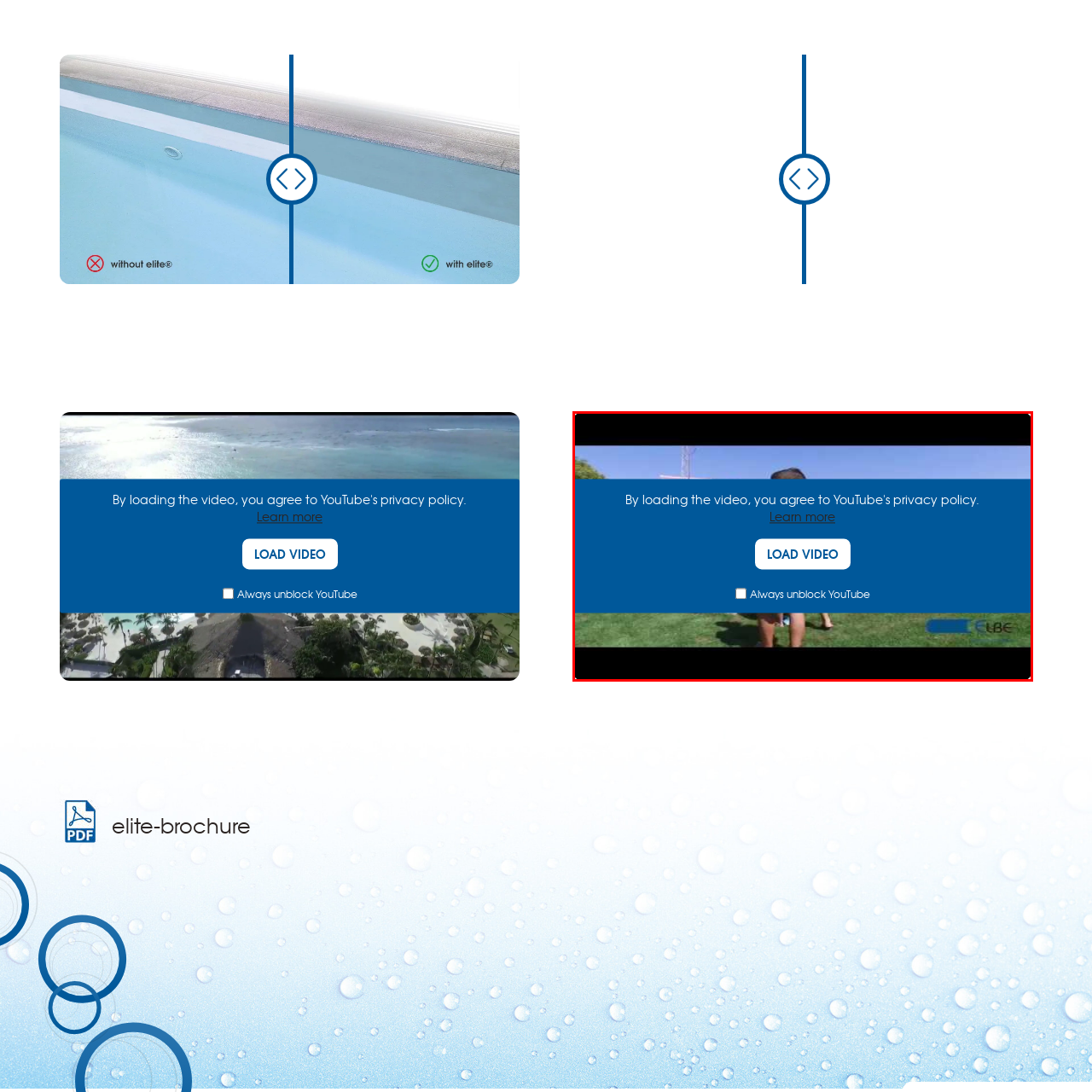Look at the image enclosed by the red boundary and give a detailed answer to the following question, grounding your response in the image's content: 
What is the function of the 'LOAD VIDEO' button?

The 'LOAD VIDEO' button is a call-to-action that invites users to click and start playback of the video content. Once clicked, the video will begin to play, allowing users to access the desired content.